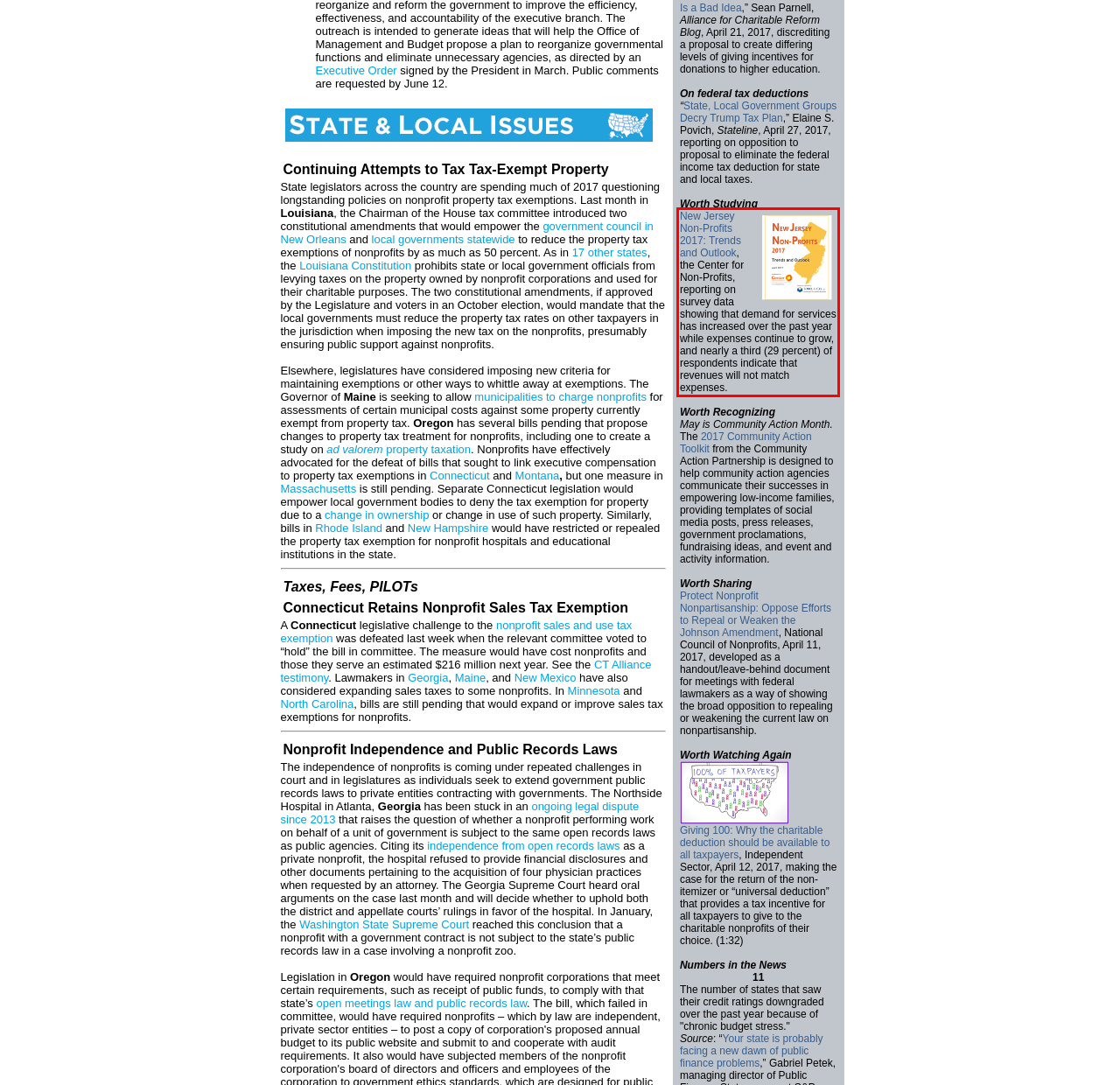Analyze the screenshot of a webpage where a red rectangle is bounding a UI element. Extract and generate the text content within this red bounding box.

New Jersey Non-Profits 2017: Trends and Outlook, the Center for Non-Profits, reporting on survey data showing that demand for services has increased over the past year while expenses continue to grow, and nearly a third (29 percent) of respondents indicate that revenues will not match expenses.